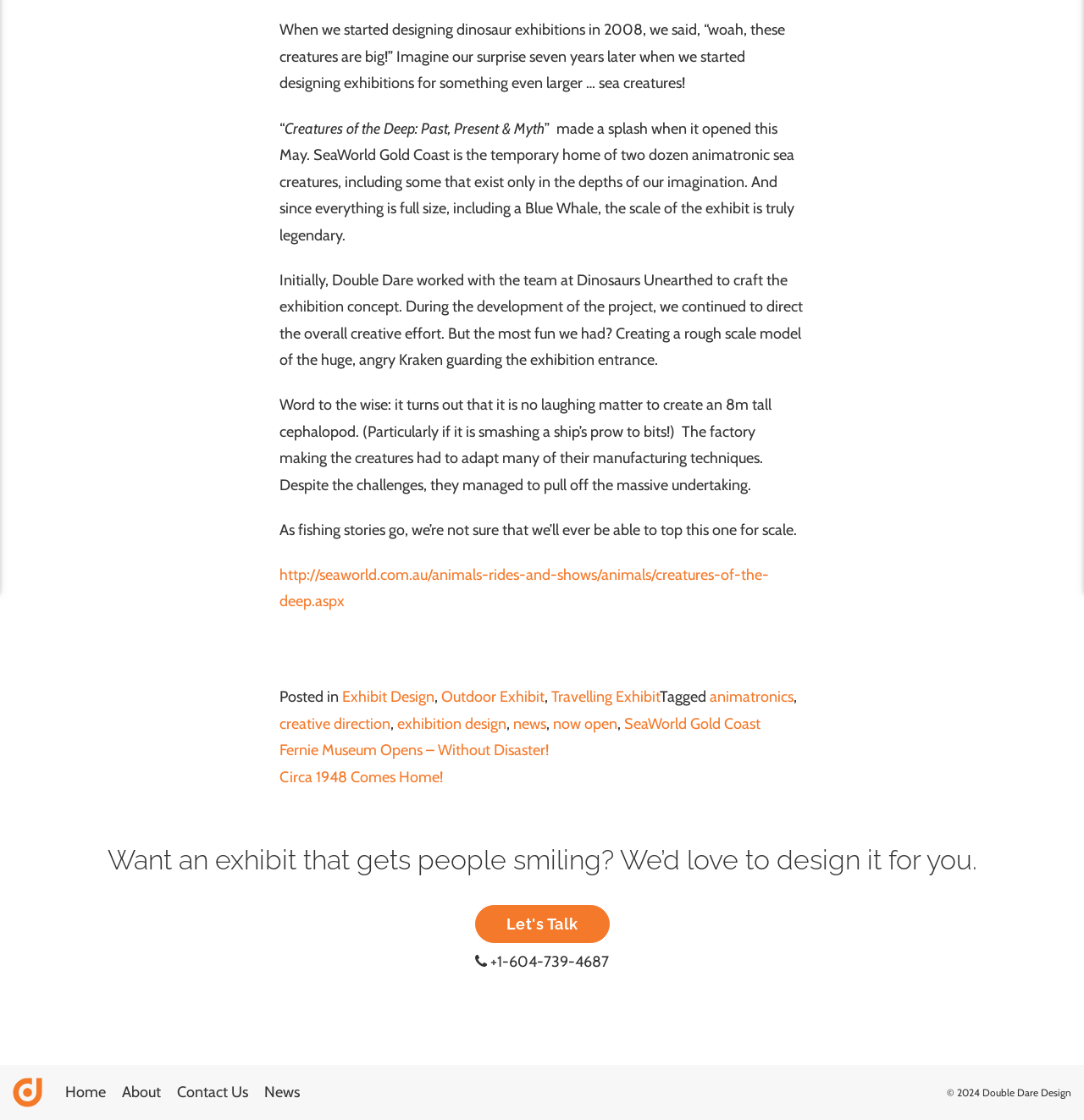Given the element description Circa 1948 Comes Home!, identify the bounding box coordinates for the UI element on the webpage screenshot. The format should be (top-left x, top-left y, bottom-right x, bottom-right y), with values between 0 and 1.

[0.258, 0.686, 0.409, 0.702]